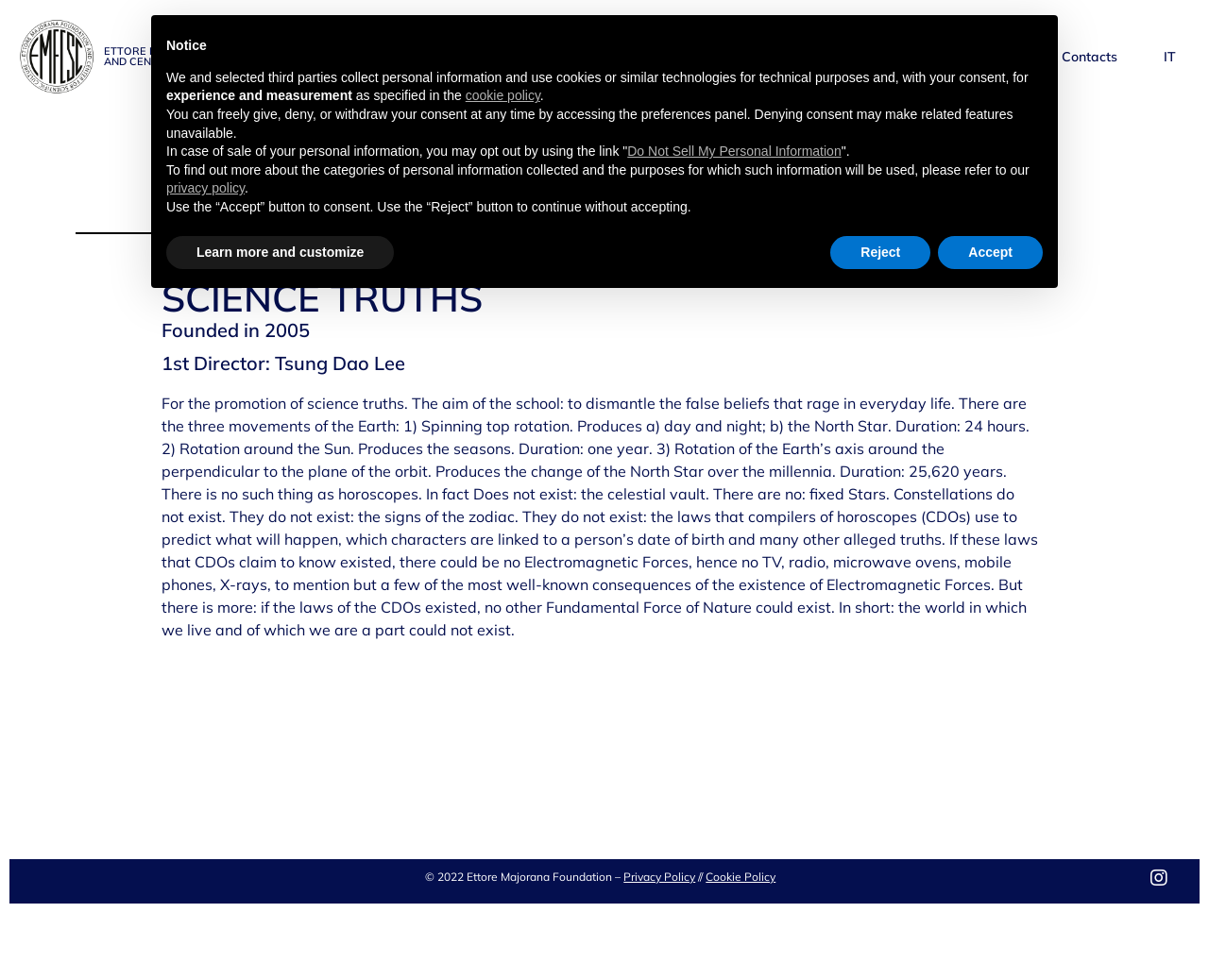What is the purpose of the school?
Respond to the question with a well-detailed and thorough answer.

I found the answer by reading the StaticText element 'For the promotion of science truths. The aim of the school: to dismantle the false beliefs that rage in everyday life...' which is a child of the root element.